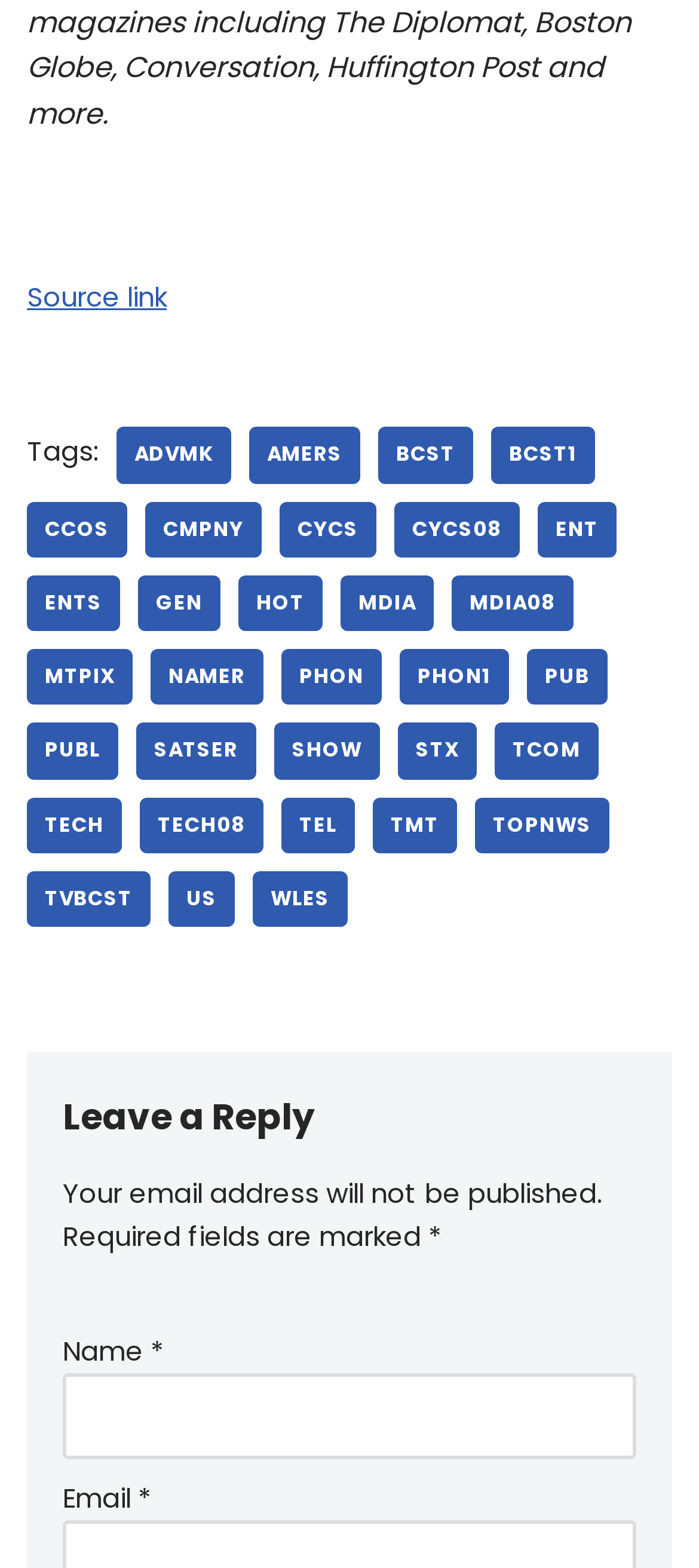Please provide the bounding box coordinate of the region that matches the element description: Source link. Coordinates should be in the format (top-left x, top-left y, bottom-right x, bottom-right y) and all values should be between 0 and 1.

[0.038, 0.178, 0.238, 0.202]